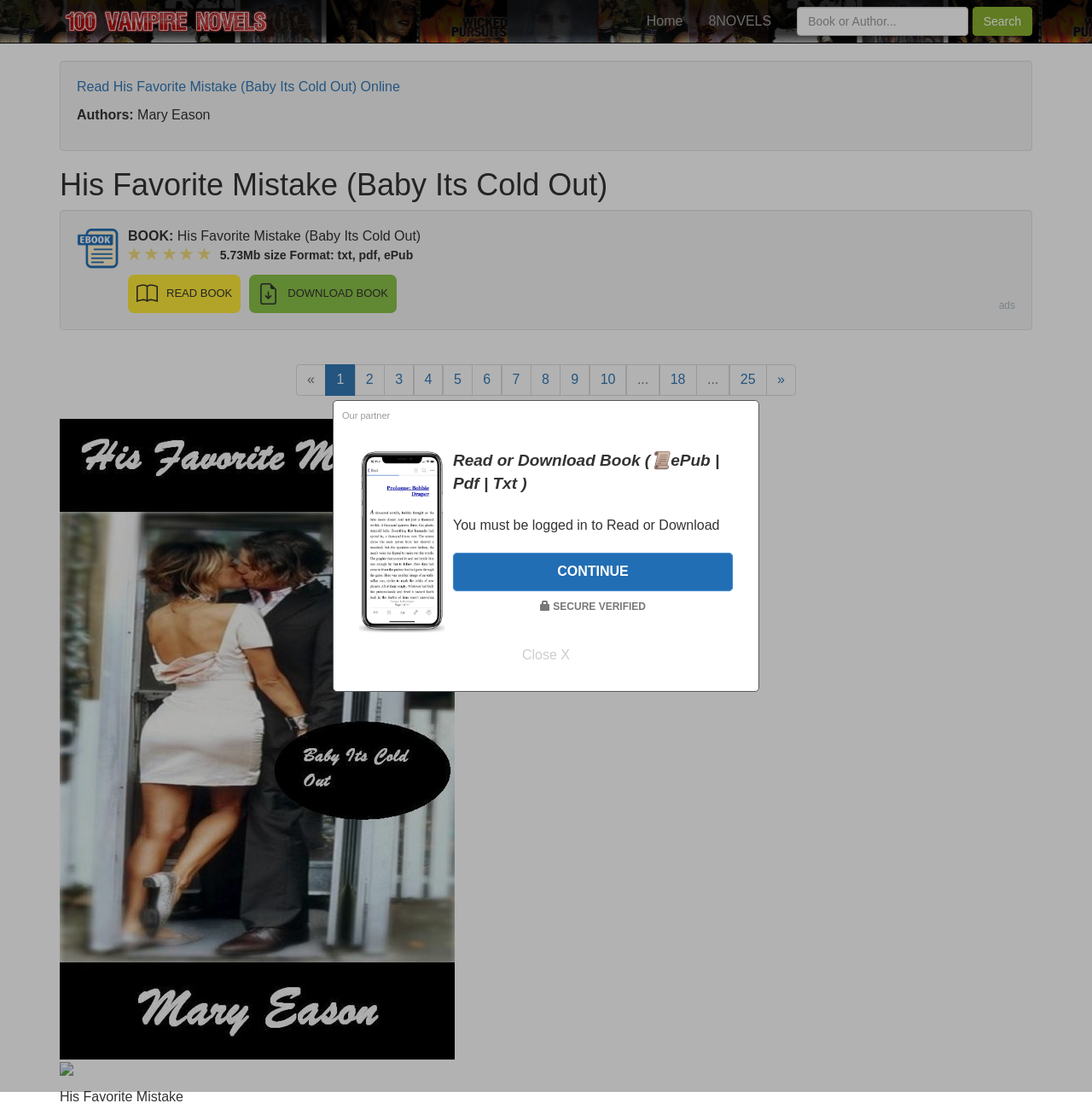Find the bounding box coordinates of the clickable area required to complete the following action: "Click on 'Tam's Webpage and Family Photos'".

None